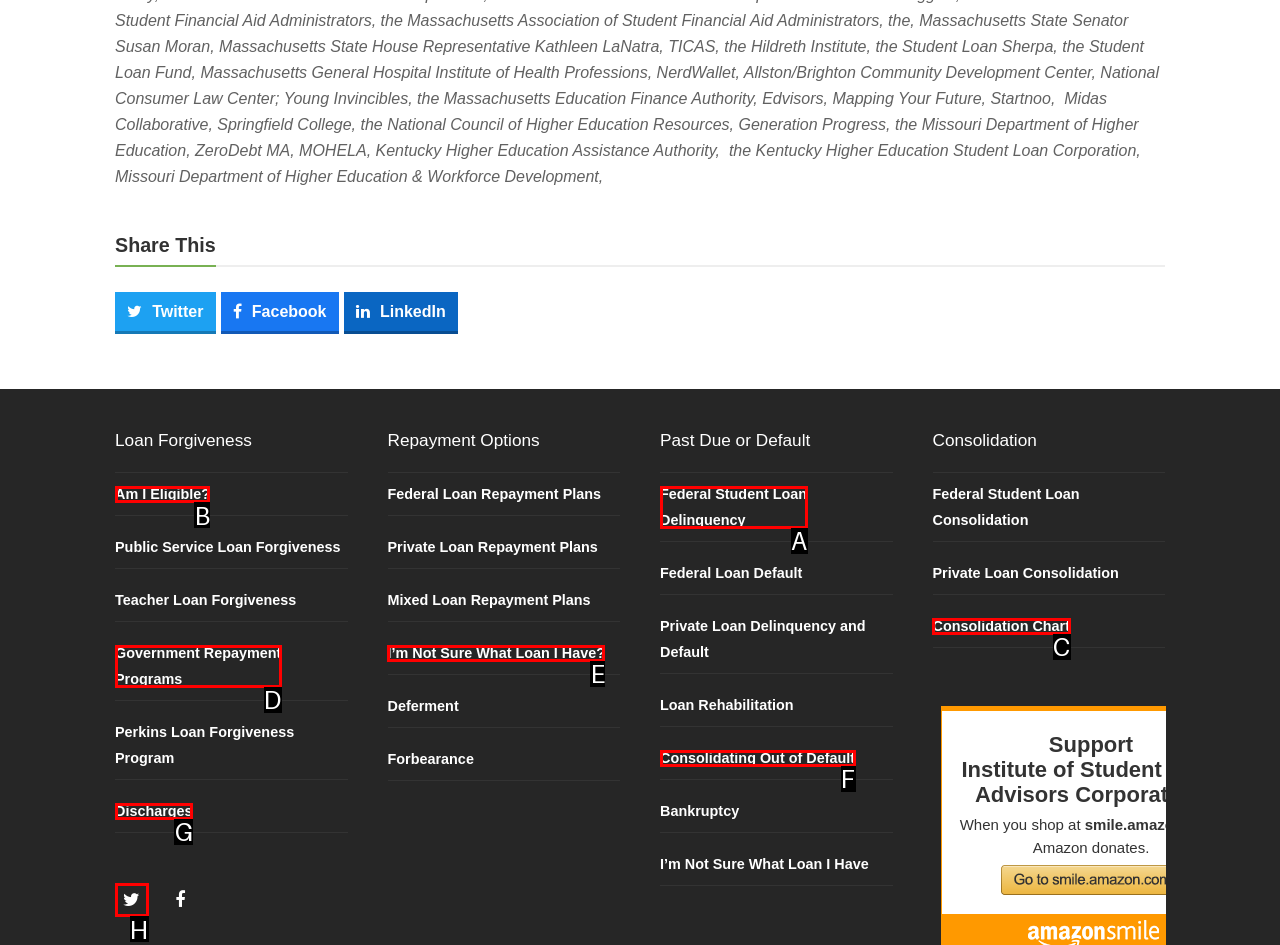Specify which HTML element I should click to complete this instruction: Check if I'm eligible for loan forgiveness Answer with the letter of the relevant option.

B